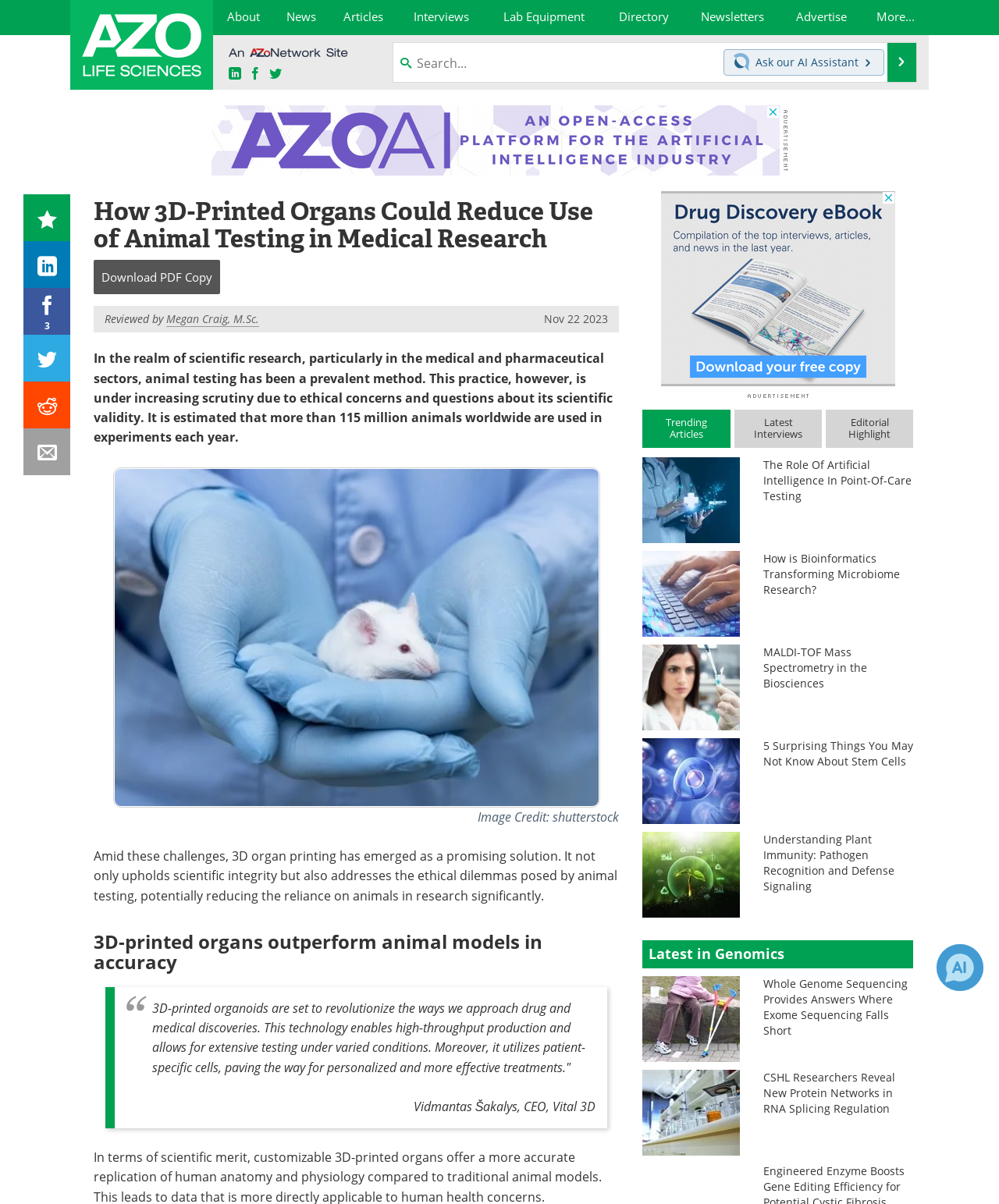Analyze the image and answer the question with as much detail as possible: 
What is the topic of the article?

The topic of the article can be determined by looking at the main heading 'How 3D-Printed Organs Could Reduce Use of Animal Testing in Medical Research' and the content of the article, which discusses the potential of 3D-printed organs in reducing animal testing in medical research.